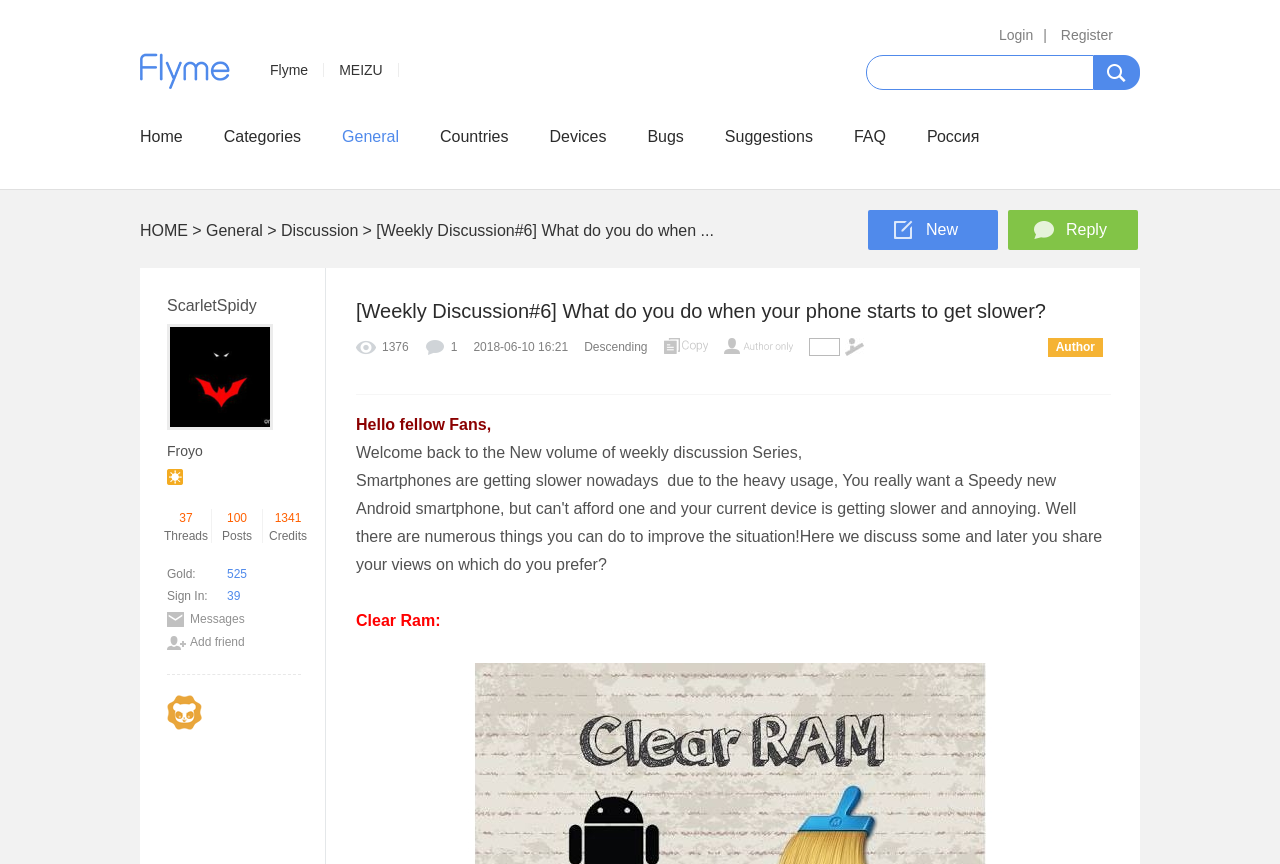What is the username of the user who started the discussion?
Refer to the image and answer the question using a single word or phrase.

ScarletSpidy